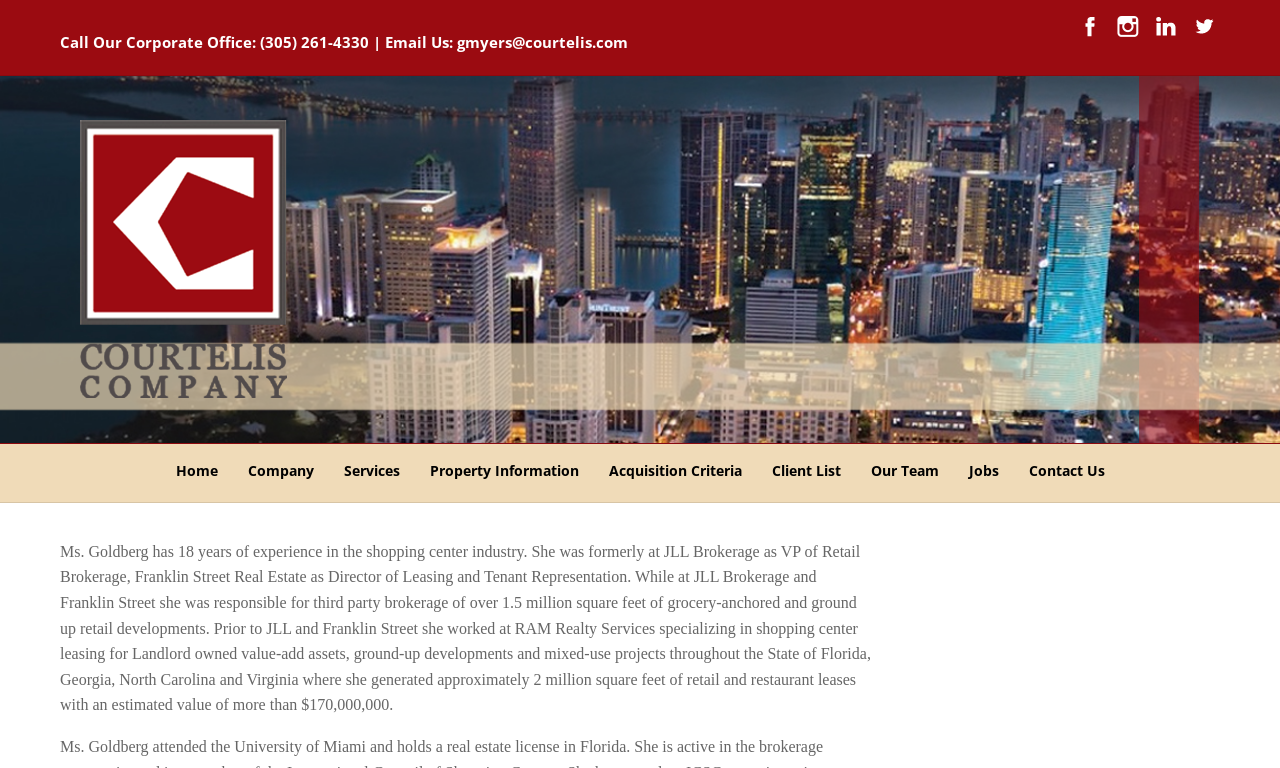Please find the bounding box for the UI element described by: "Home".

[0.125, 0.578, 0.182, 0.653]